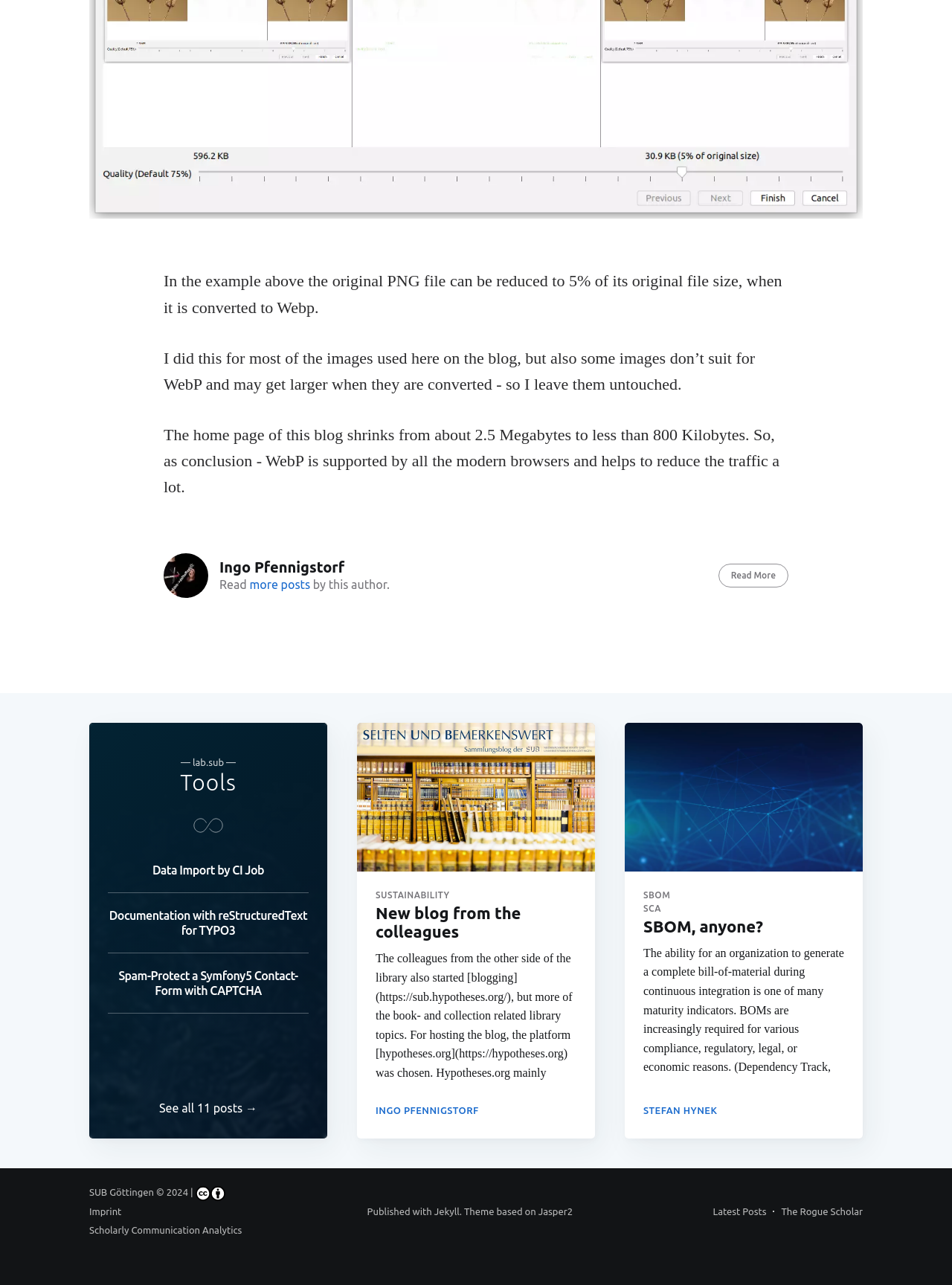Find the bounding box coordinates of the clickable region needed to perform the following instruction: "Go to the homepage of SUB Göttingen". The coordinates should be provided as four float numbers between 0 and 1, i.e., [left, top, right, bottom].

[0.094, 0.924, 0.162, 0.932]